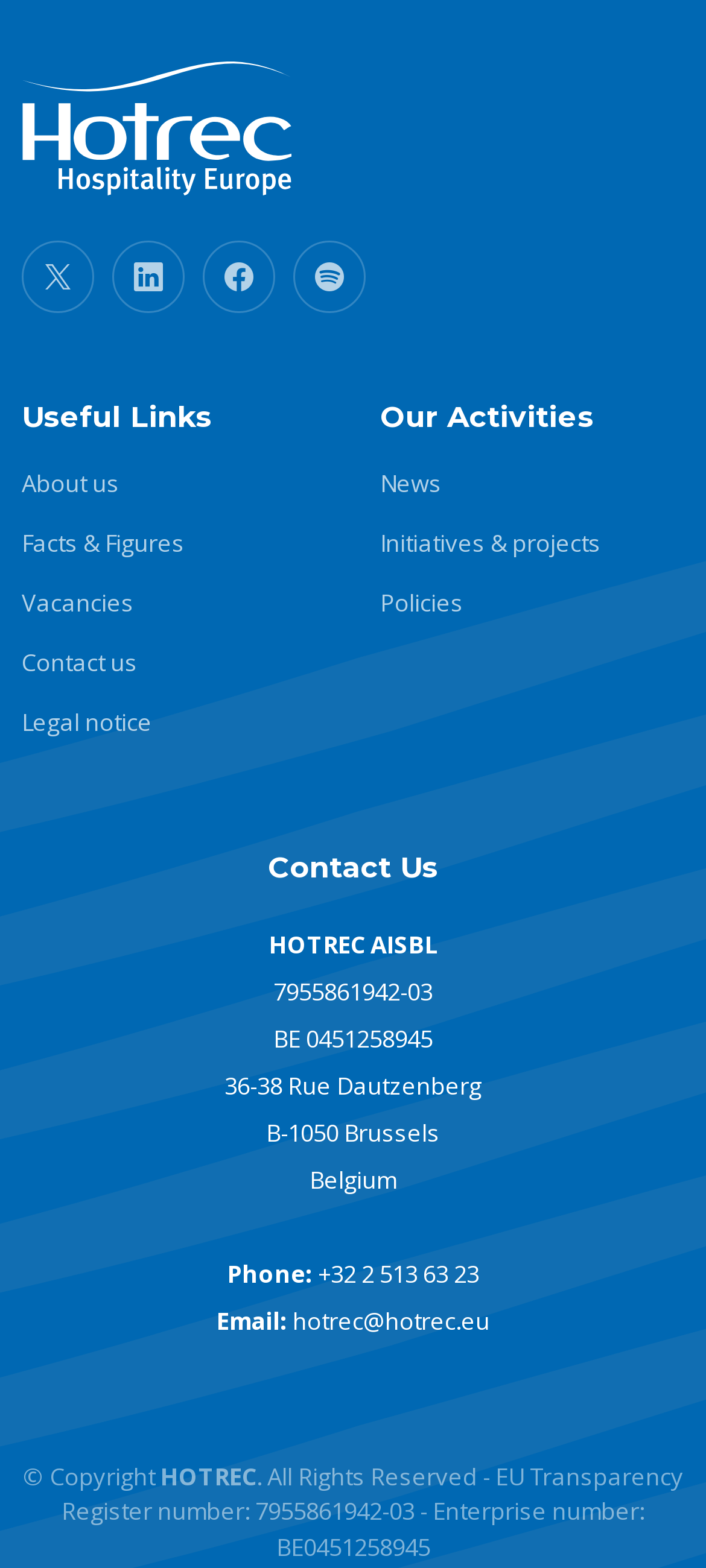Please find the bounding box coordinates of the clickable region needed to complete the following instruction: "Contact us by phone". The bounding box coordinates must consist of four float numbers between 0 and 1, i.e., [left, top, right, bottom].

[0.45, 0.802, 0.678, 0.822]